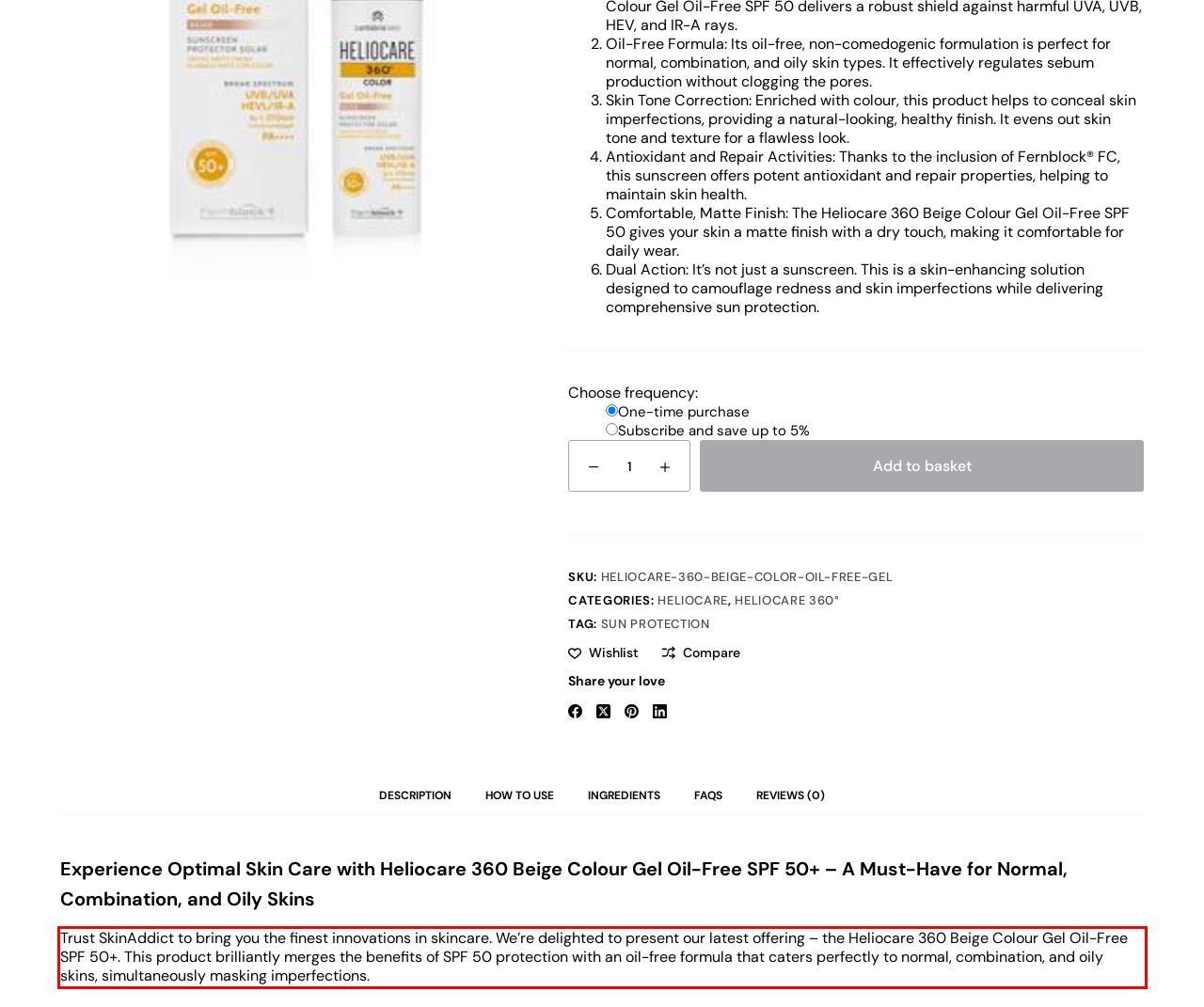Using the provided screenshot, read and generate the text content within the red-bordered area.

Trust SkinAddict to bring you the finest innovations in skincare. We’re delighted to present our latest offering – the Heliocare 360 Beige Colour Gel Oil-Free SPF 50+. This product brilliantly merges the benefits of SPF 50 protection with an oil-free formula that caters perfectly to normal, combination, and oily skins, simultaneously masking imperfections.